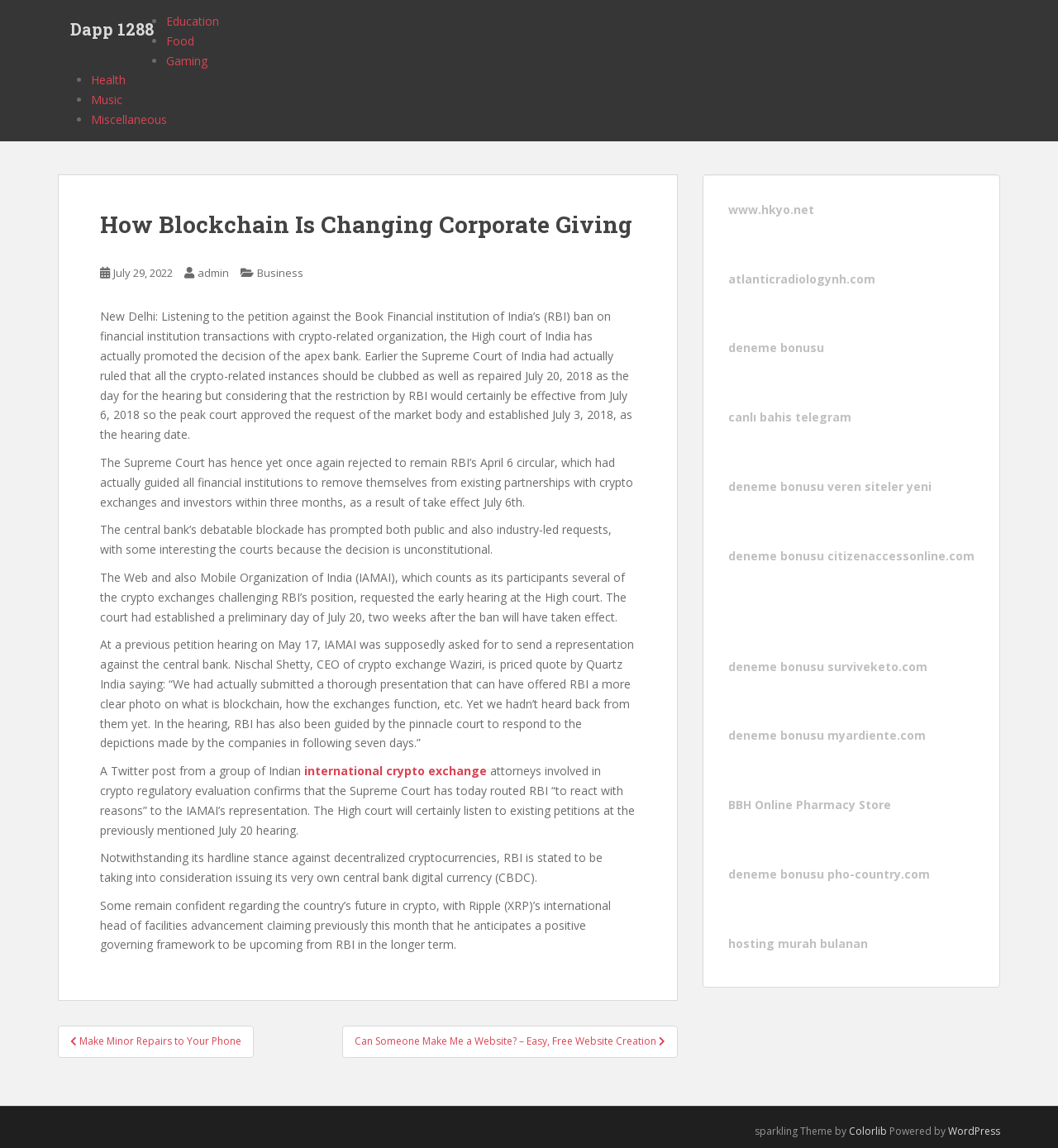Kindly provide the bounding box coordinates of the section you need to click on to fulfill the given instruction: "Click on the 'Dapp 1288' link".

[0.055, 0.007, 0.157, 0.043]